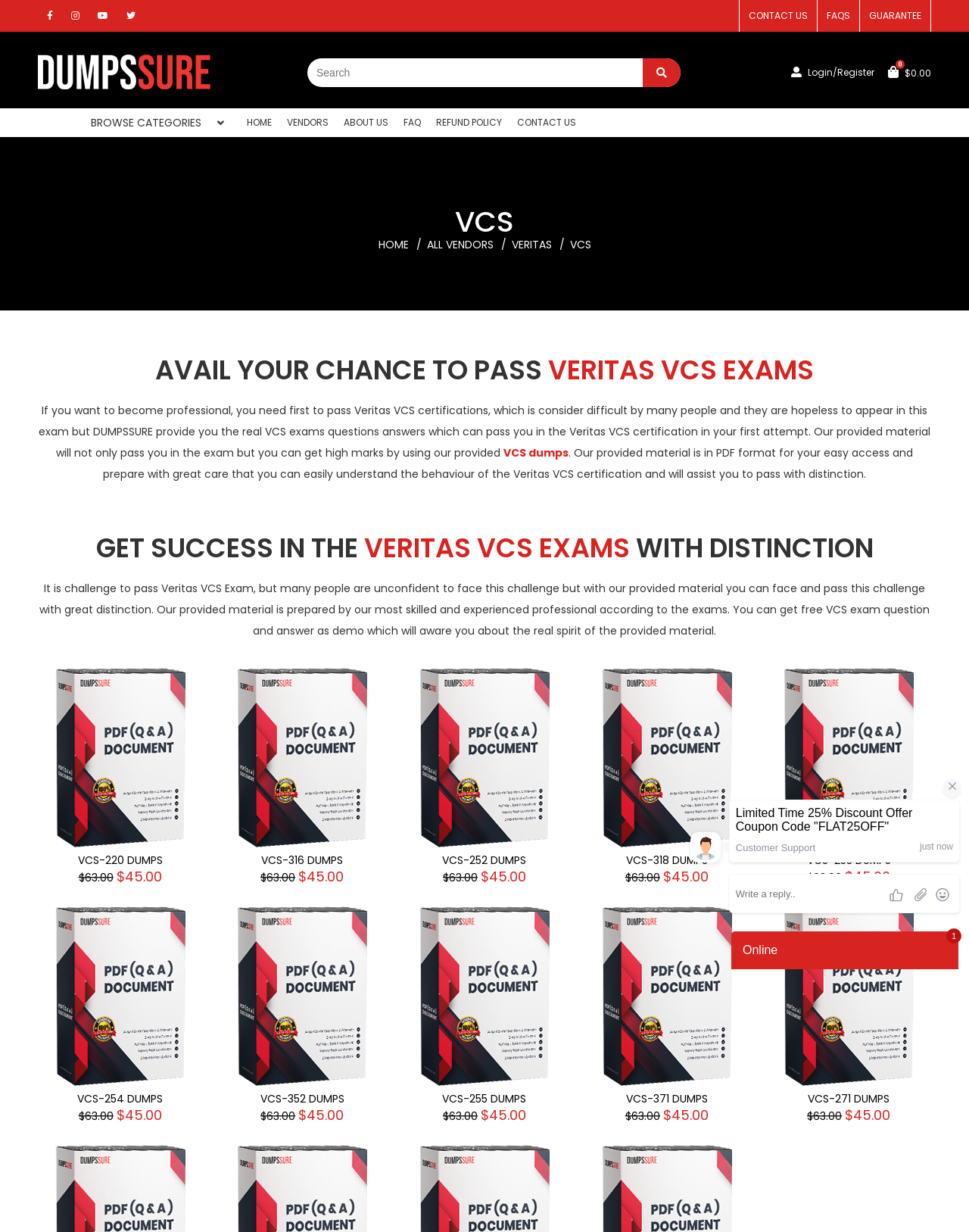Give a complete and precise description of the webpage's appearance.

This webpage is about Dumpssure.com, a website that provides exam questions and answers for Veritas VCS certification. At the top of the page, there are several links to social media platforms, a contact us link, and a guarantee link. Below that, there is a logo of Dumpssure.com, a login/register link, and a shopping cart link.

In the middle of the page, there is a search box with a magnifying glass icon. Below the search box, there are several links to browse categories, including REDHAT, PRINCE2, CISCO, and others.

The main content of the page is divided into several sections. The first section has a heading "VCS" and describes the importance of passing Veritas VCS certification. The second section has a heading "AVAIL YOUR CHANCE TO PASS VERITAS VCS EXAMS" and explains how Dumpssure.com can help users pass the exam with high marks. The third section has a heading "GET SUCCESS IN THE VERITAS VCS EXAMS WITH DISTINCTION" and describes the benefits of using Dumpssure.com's material.

Below these sections, there are several links to VCS exam dumps, including VCS-220, VCS-316, VCS-252, and others. Each link has a corresponding image and a price tag. At the bottom of the page, there are two chat widgets, one for a chatbot and another for a human support agent.

Overall, the webpage is designed to promote Dumpssure.com's services and products for Veritas VCS certification, and to provide users with information and resources to help them pass the exam.